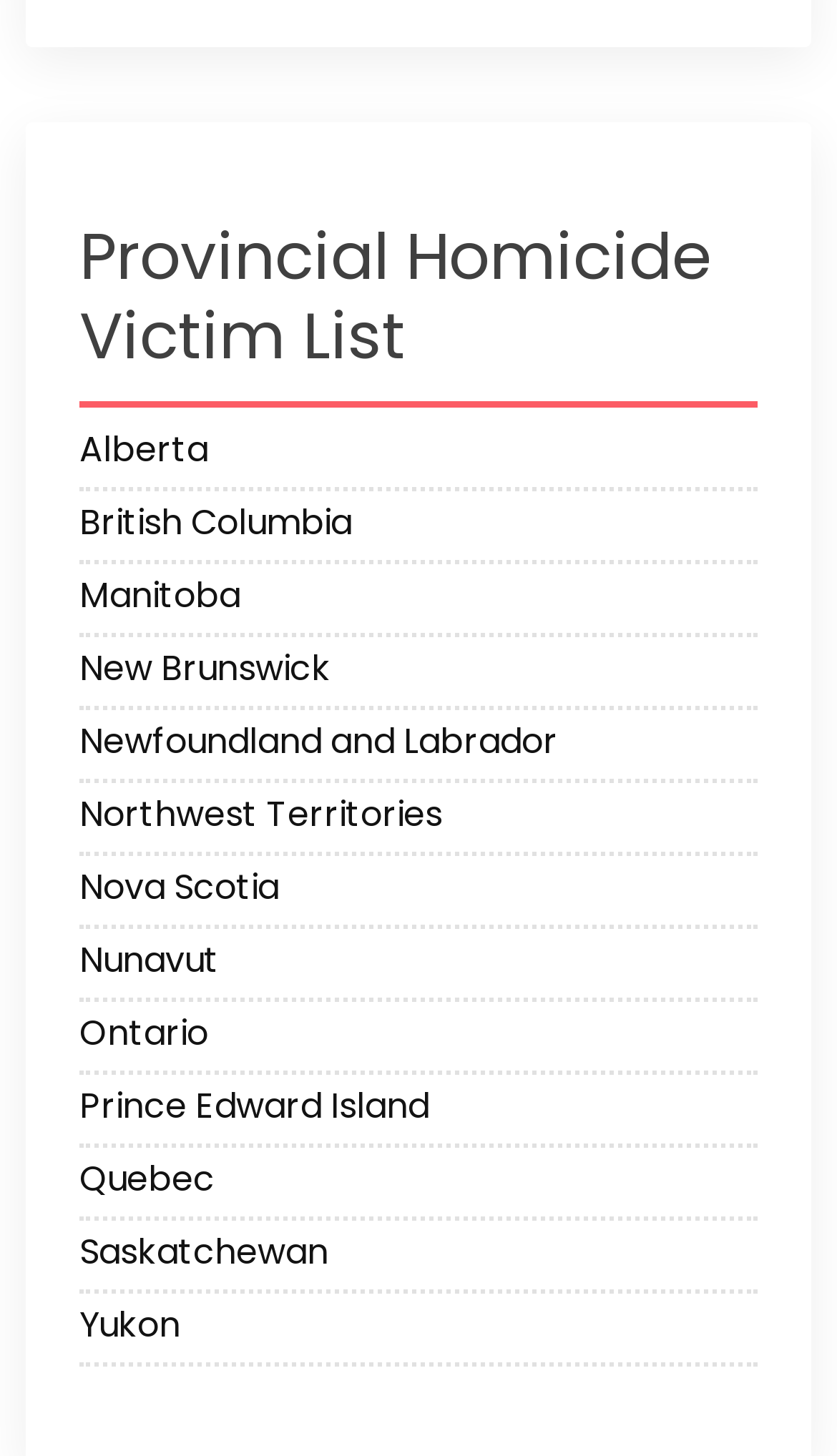Could you find the bounding box coordinates of the clickable area to complete this instruction: "Explore British Columbia"?

[0.095, 0.341, 0.905, 0.384]